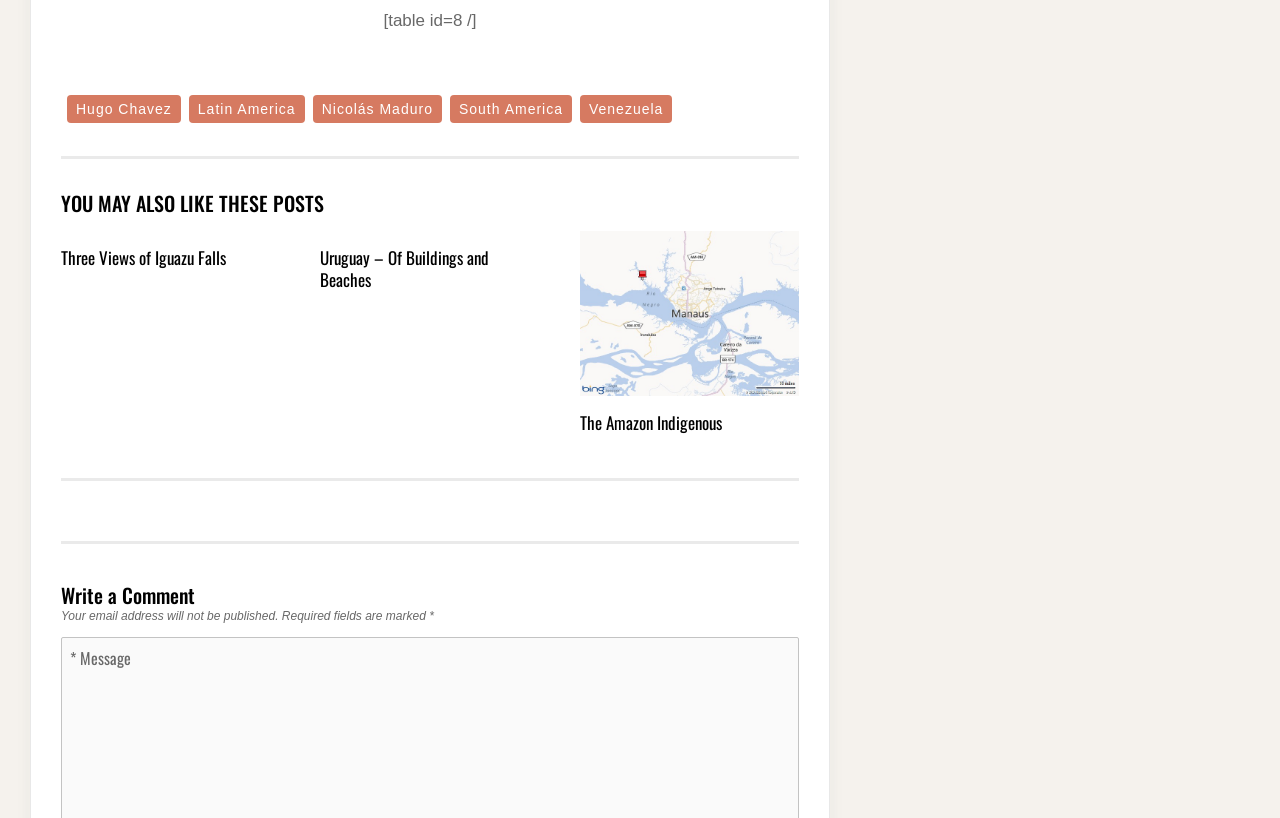Identify the bounding box coordinates of the section that should be clicked to achieve the task described: "Learn about The Amazon Indigenous".

[0.453, 0.283, 0.624, 0.53]